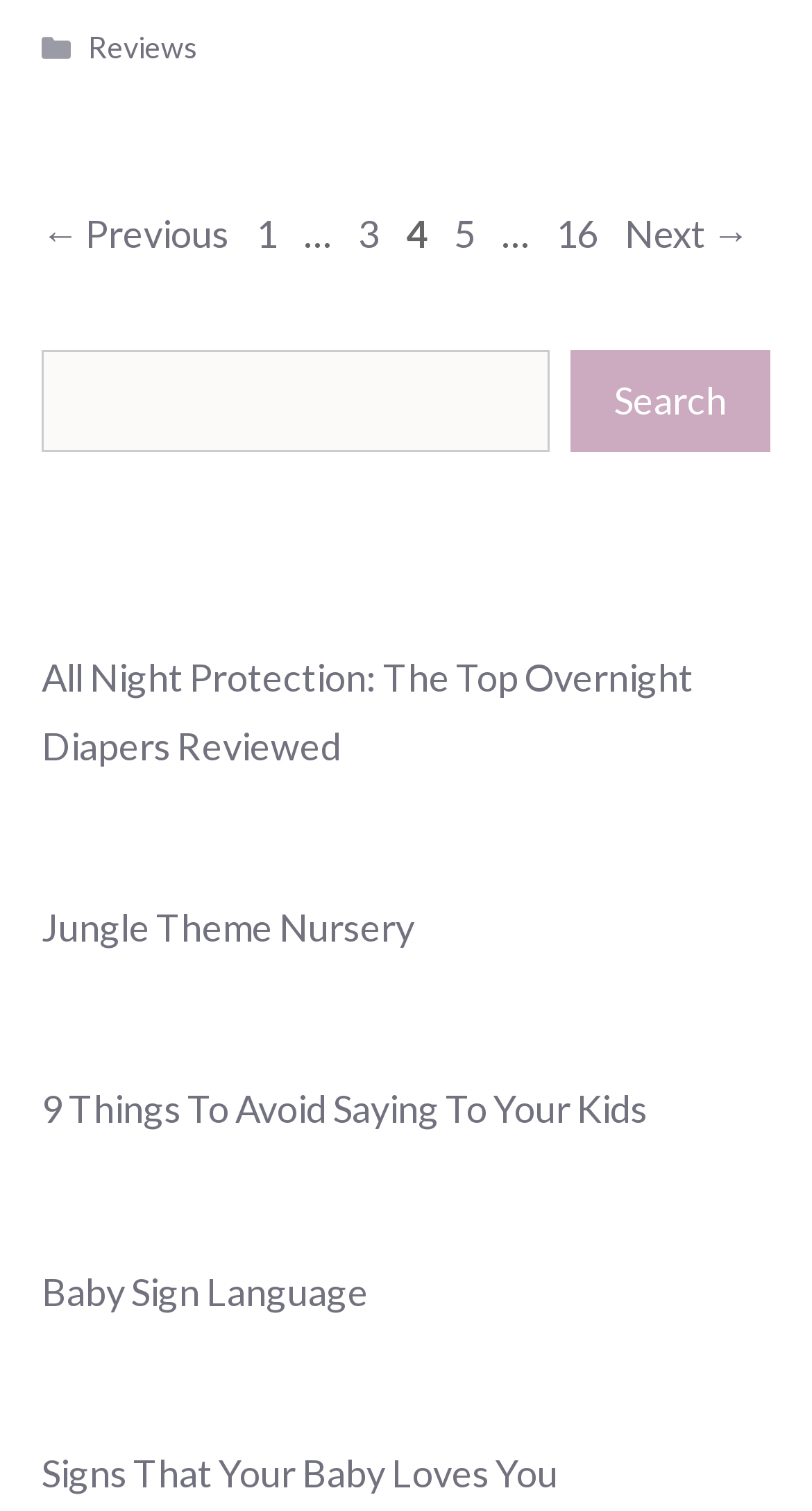Pinpoint the bounding box coordinates of the clickable area needed to execute the instruction: "Go to previous page". The coordinates should be specified as four float numbers between 0 and 1, i.e., [left, top, right, bottom].

[0.051, 0.139, 0.295, 0.169]